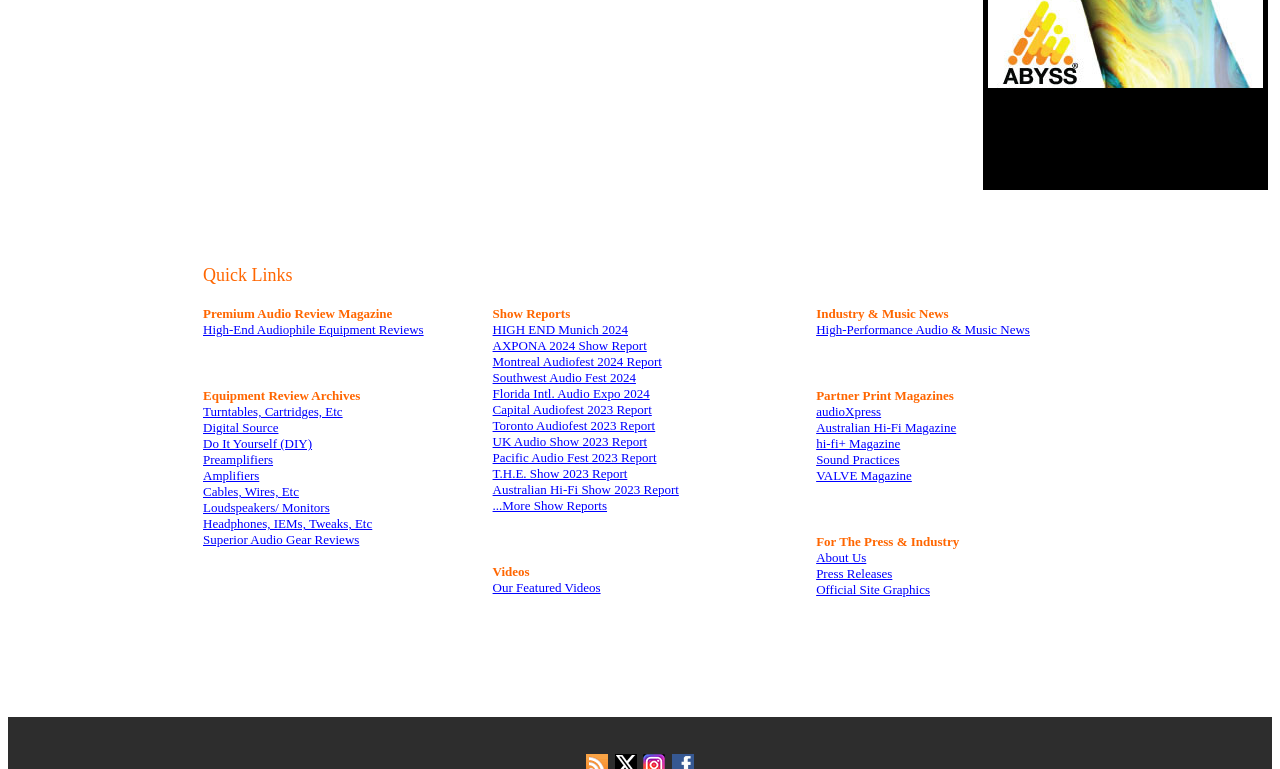Please locate the bounding box coordinates for the element that should be clicked to achieve the following instruction: "go to next page". Ensure the coordinates are given as four float numbers between 0 and 1, i.e., [left, top, right, bottom].

None